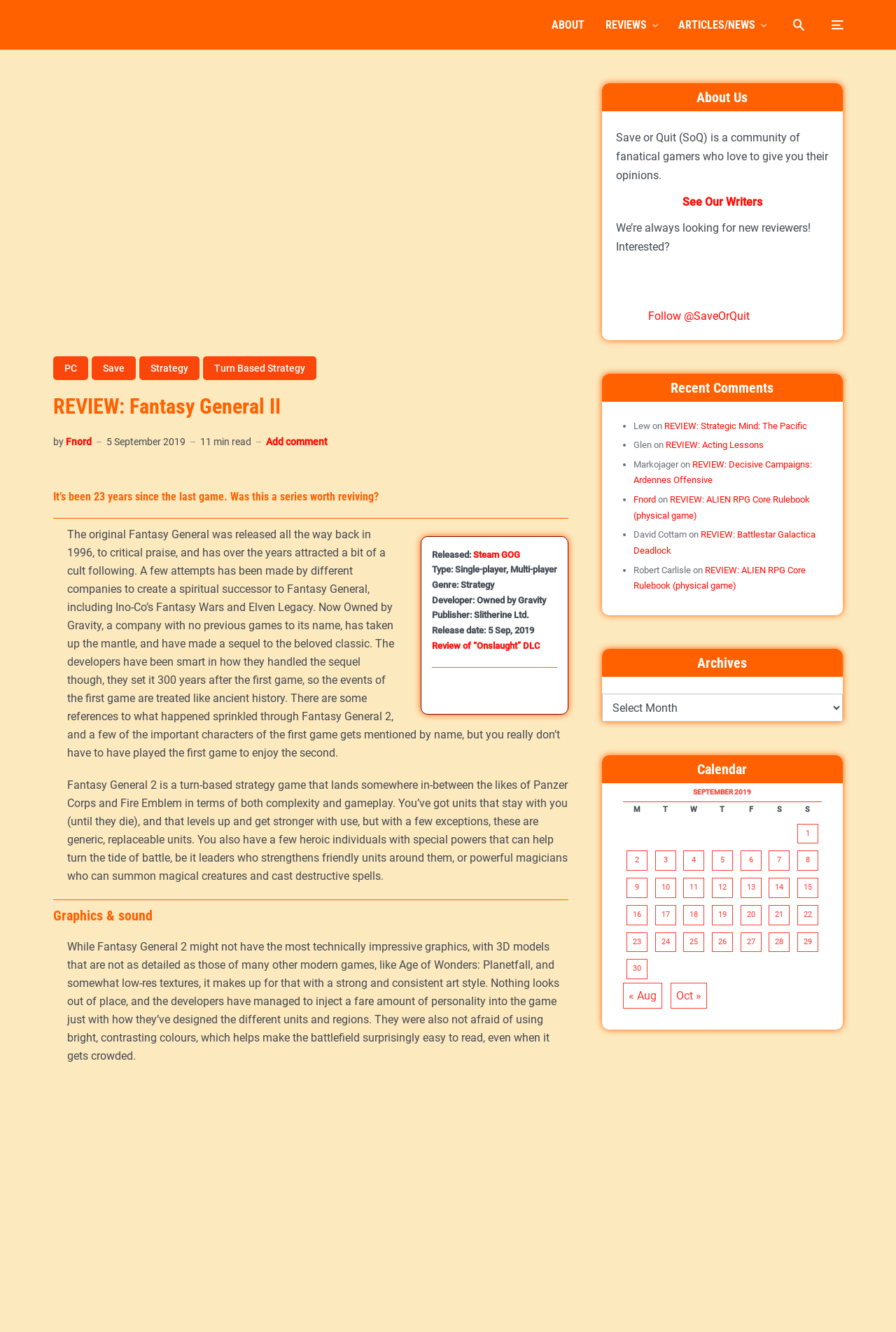What is the name of the website?
Provide a concise answer using a single word or phrase based on the image.

Save or Quit